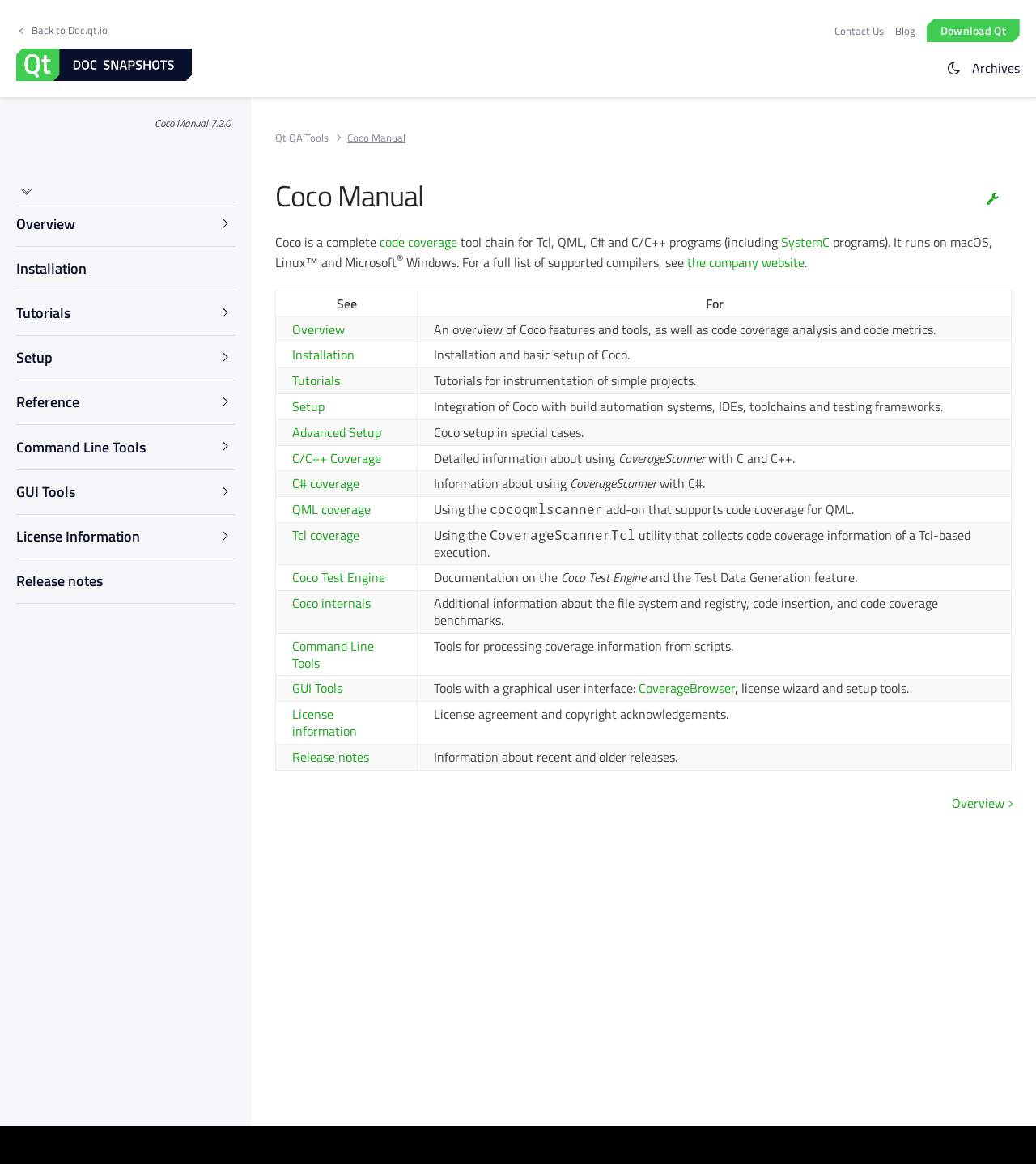What is the purpose of the table on the webpage?
Please respond to the question with a detailed and well-explained answer.

The table on the webpage provides a summary of the different features and tools of Coco, including Overview, Installation, Tutorials, and more. It serves as a quick reference guide for users to navigate the manual.